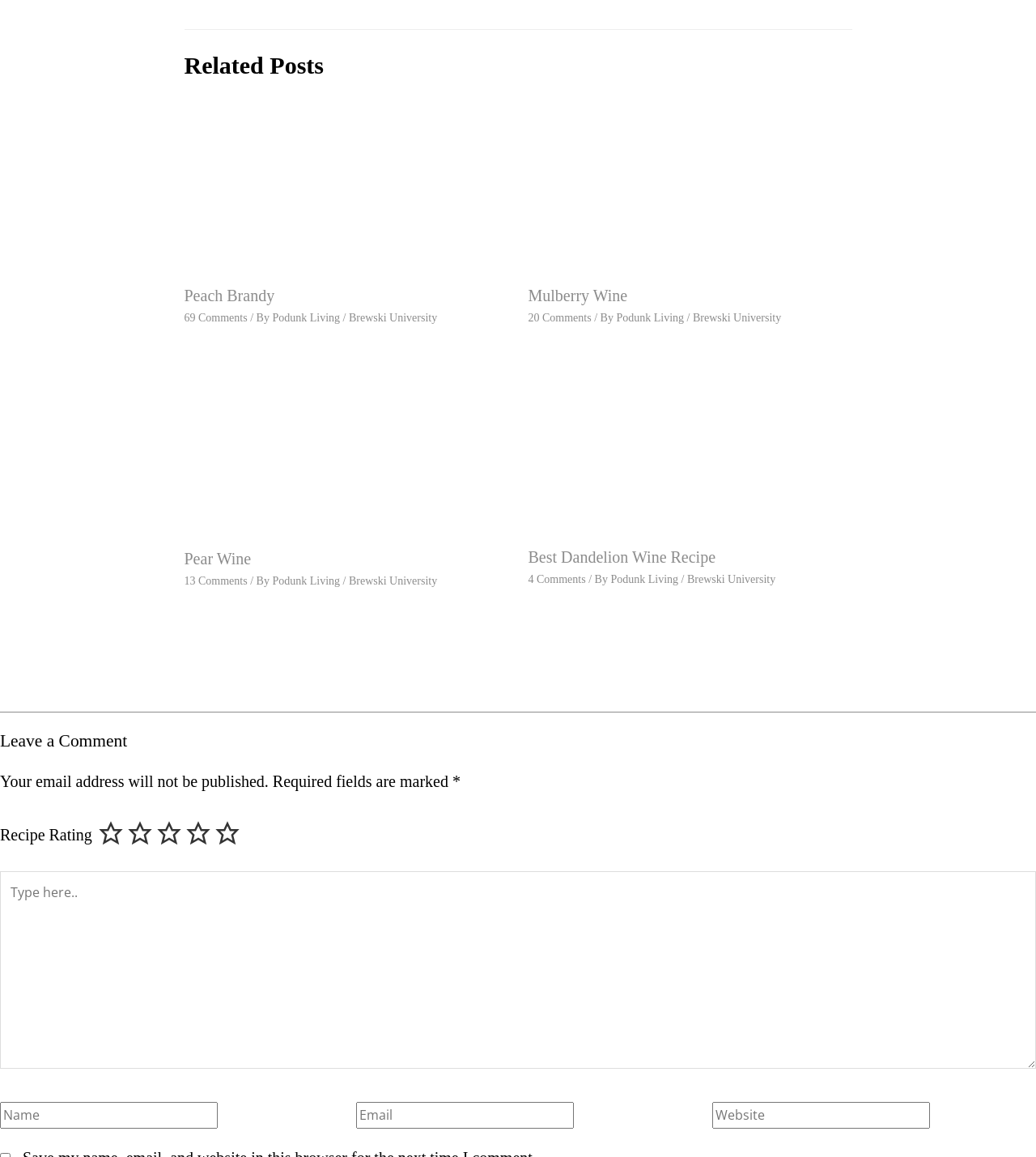Using the given element description, provide the bounding box coordinates (top-left x, top-left y, bottom-right x, bottom-right y) for the corresponding UI element in the screenshot: Brewski University

[0.669, 0.108, 0.754, 0.118]